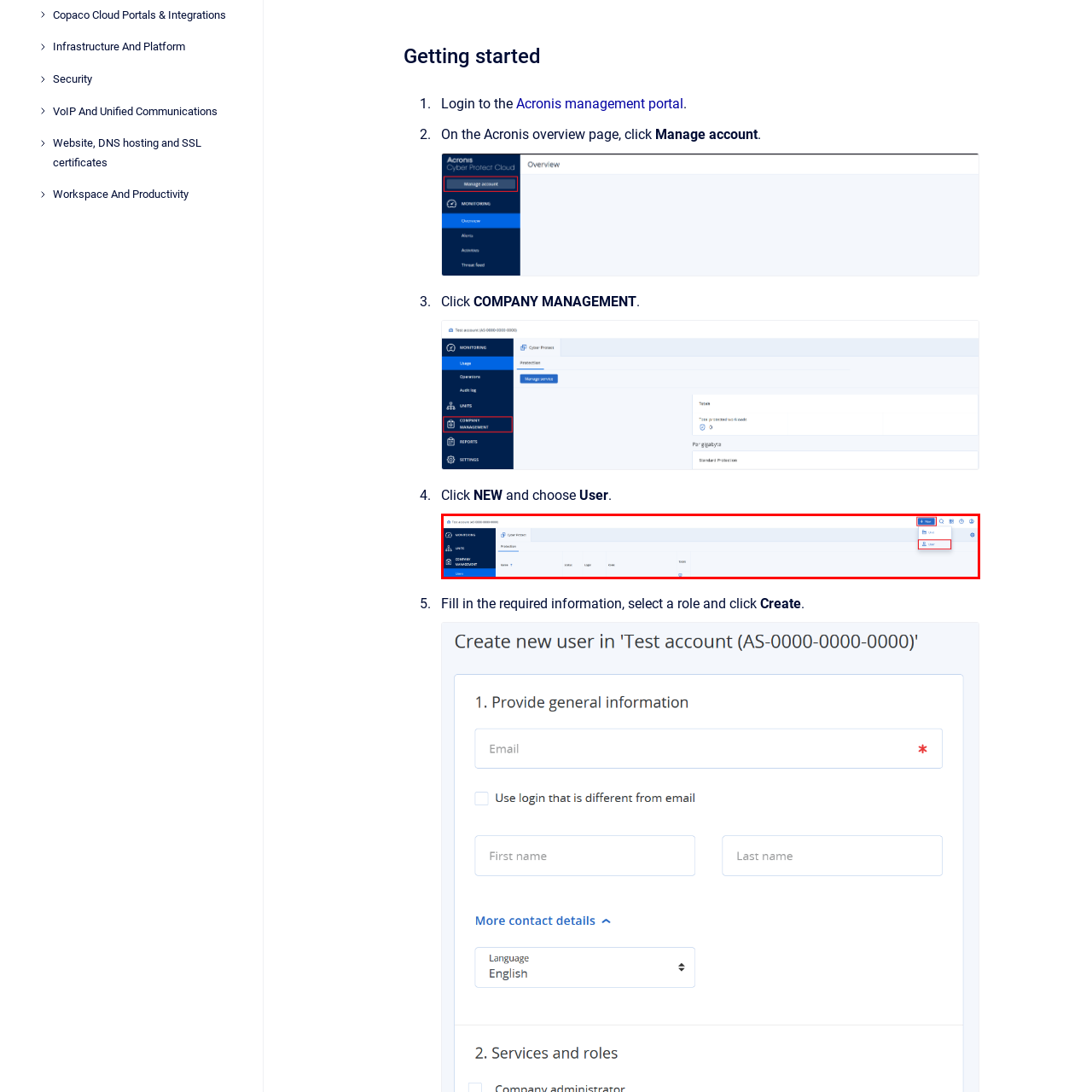Carefully describe the image located within the red boundary.

The image displays a user interface from a management portal, focusing on user management features. At the top right, there are options to perform actions, likely including exporting or saving data, indicated by buttons labeled "Download" and "Save" prominently highlighted in red. The main section of the interface shows a dashboard or data table—potentially displaying a list of users or account details—with column headers organized neatly. The design emphasizes usability, allowing users to manage their settings and access information efficiently within a clean and modern layout. Overall, the interface is designed to provide clear navigation and functionality for user management tasks.